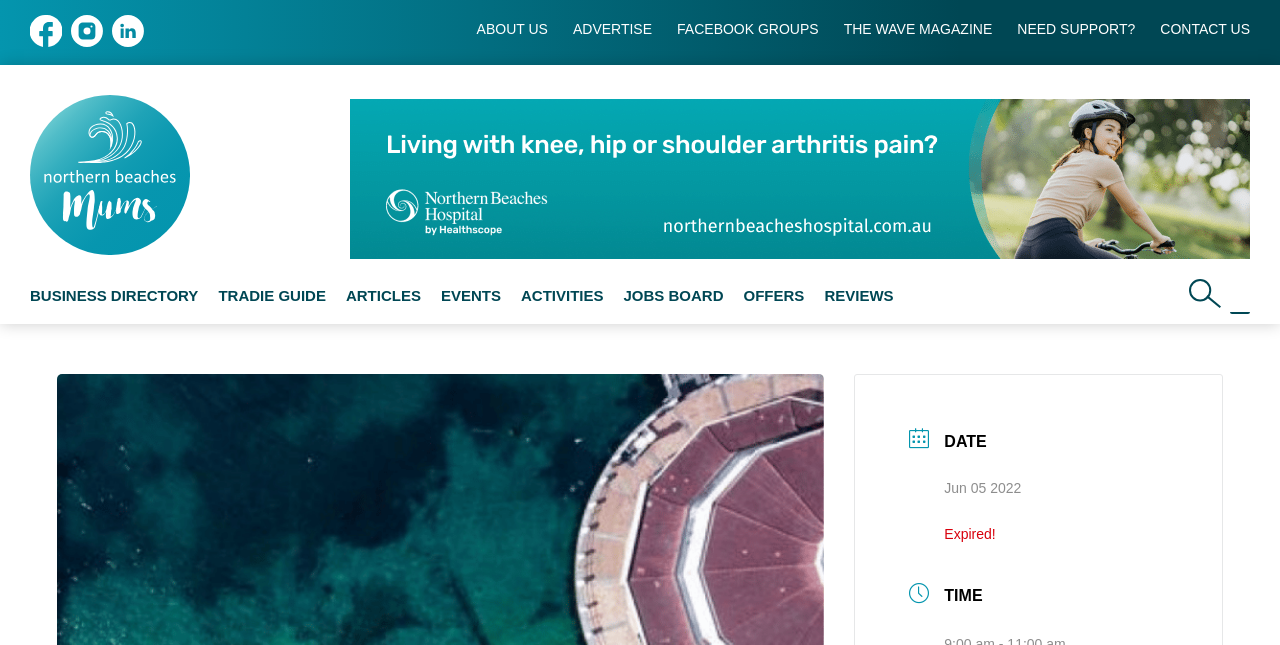Please identify the coordinates of the bounding box that should be clicked to fulfill this instruction: "View jobs".

[0.452, 0.576, 0.6, 0.621]